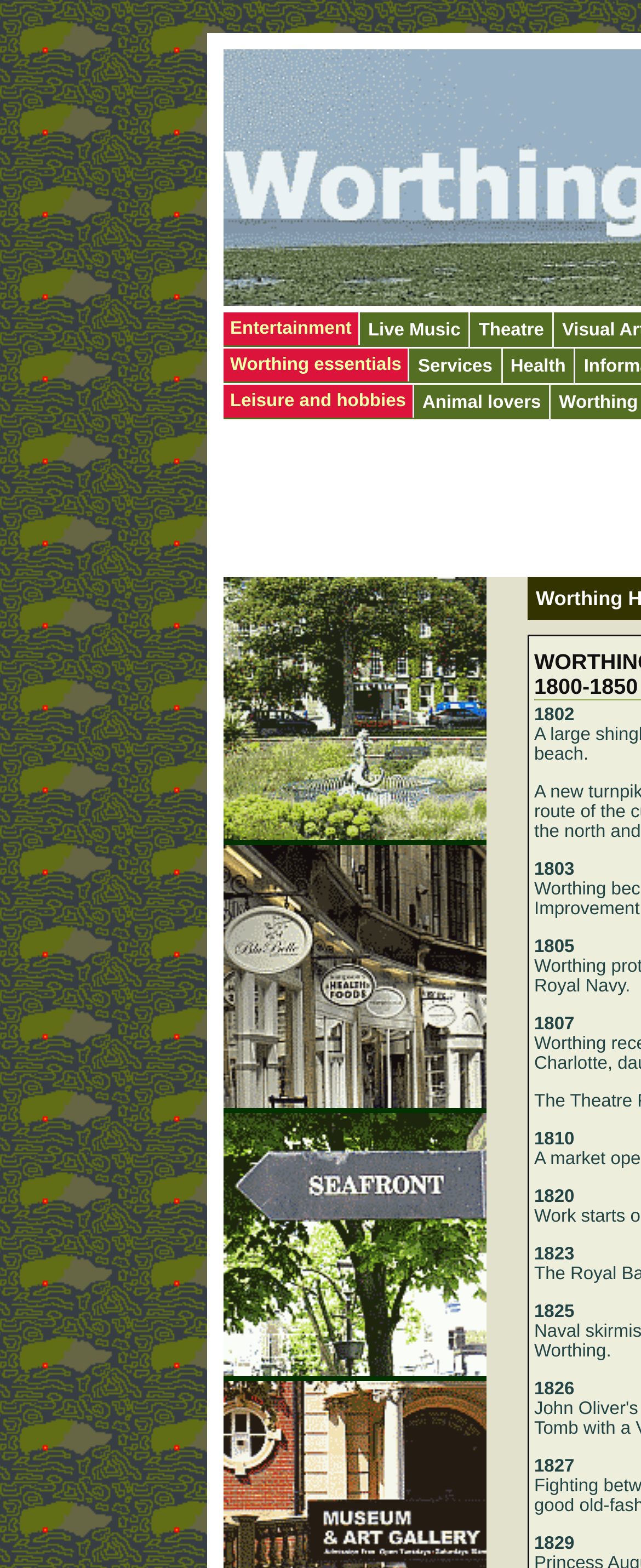Provide a one-word or short-phrase answer to the question:
What is the category that 'Health' belongs to?

Worthing essentials